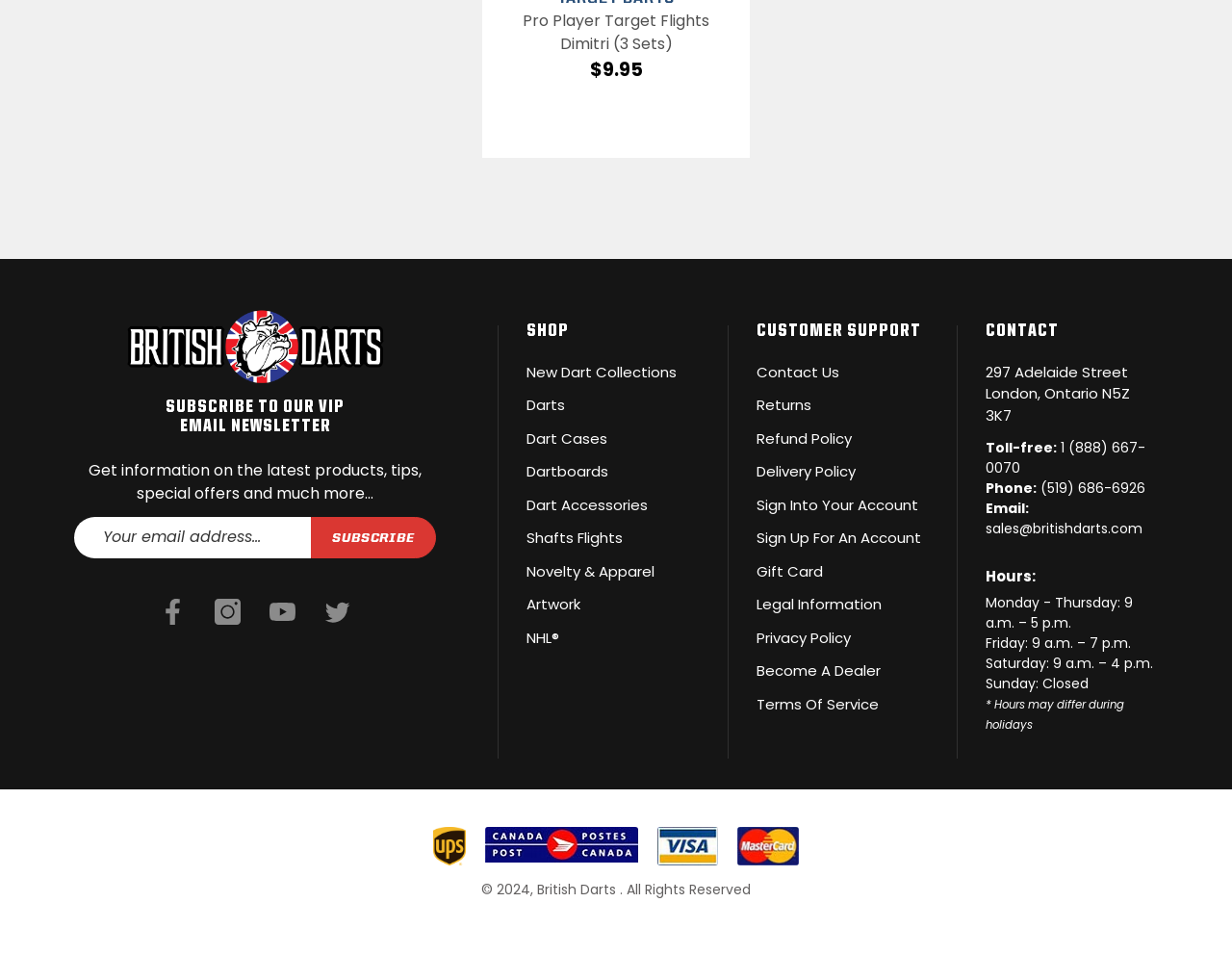Please pinpoint the bounding box coordinates for the region I should click to adhere to this instruction: "Shop for new dart collections".

[0.427, 0.373, 0.549, 0.408]